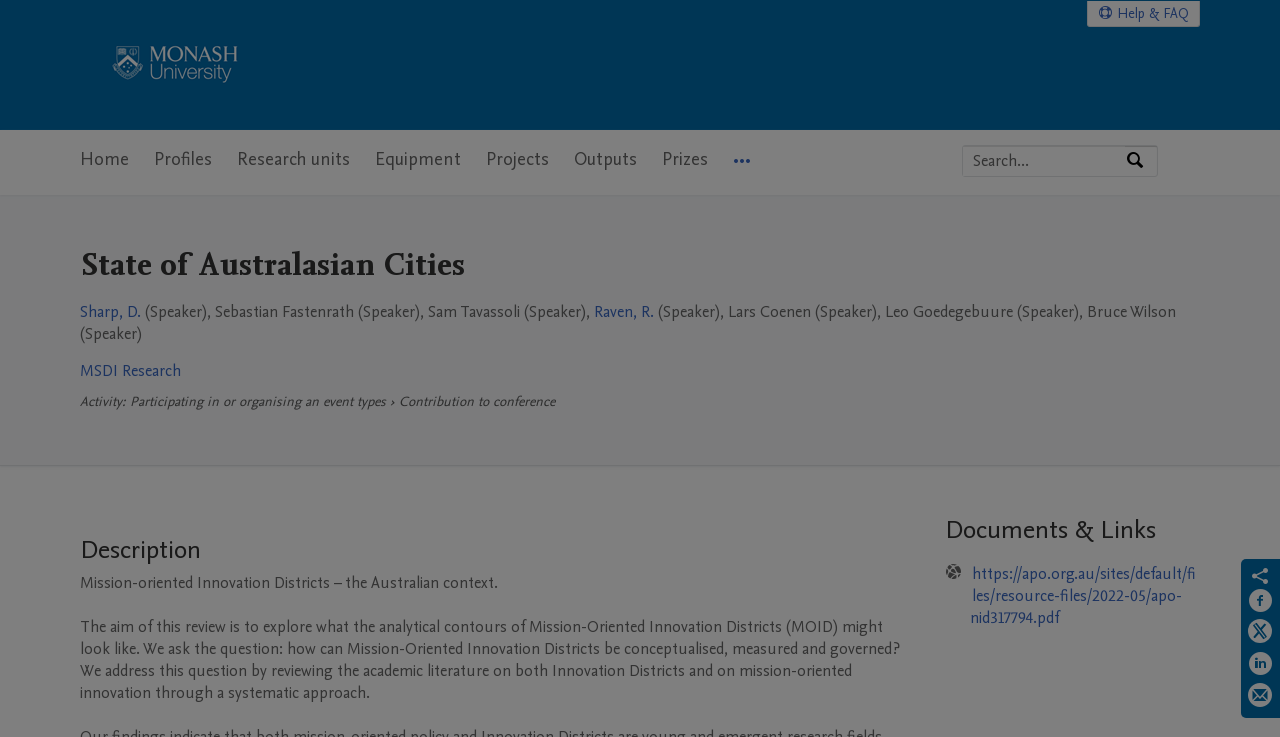Please determine the bounding box coordinates of the element to click in order to execute the following instruction: "Share on Facebook". The coordinates should be four float numbers between 0 and 1, specified as [left, top, right, bottom].

[0.975, 0.798, 0.995, 0.84]